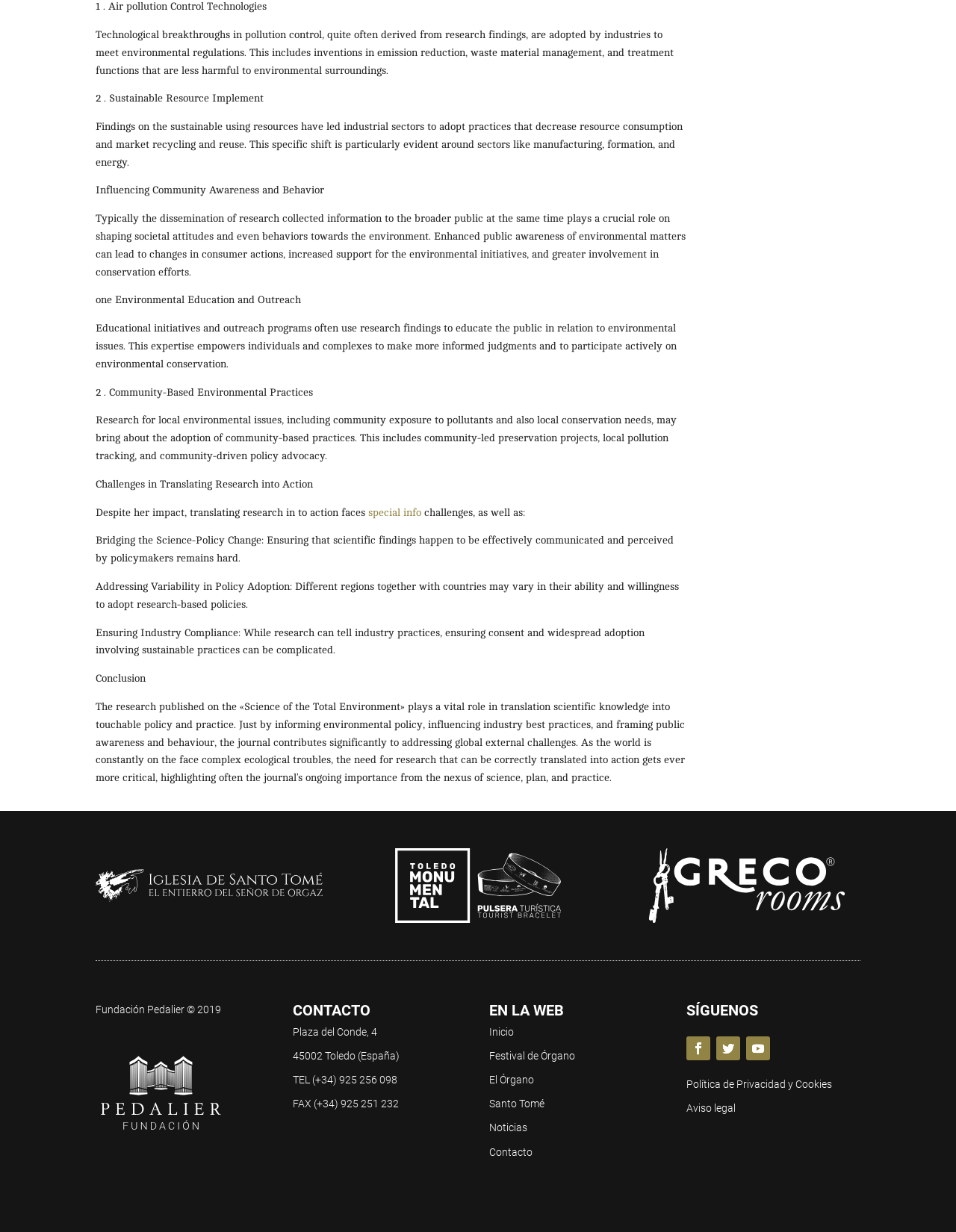Please identify the bounding box coordinates of the area I need to click to accomplish the following instruction: "visit 'Política de Privacidad y Cookies'".

[0.718, 0.875, 0.87, 0.885]